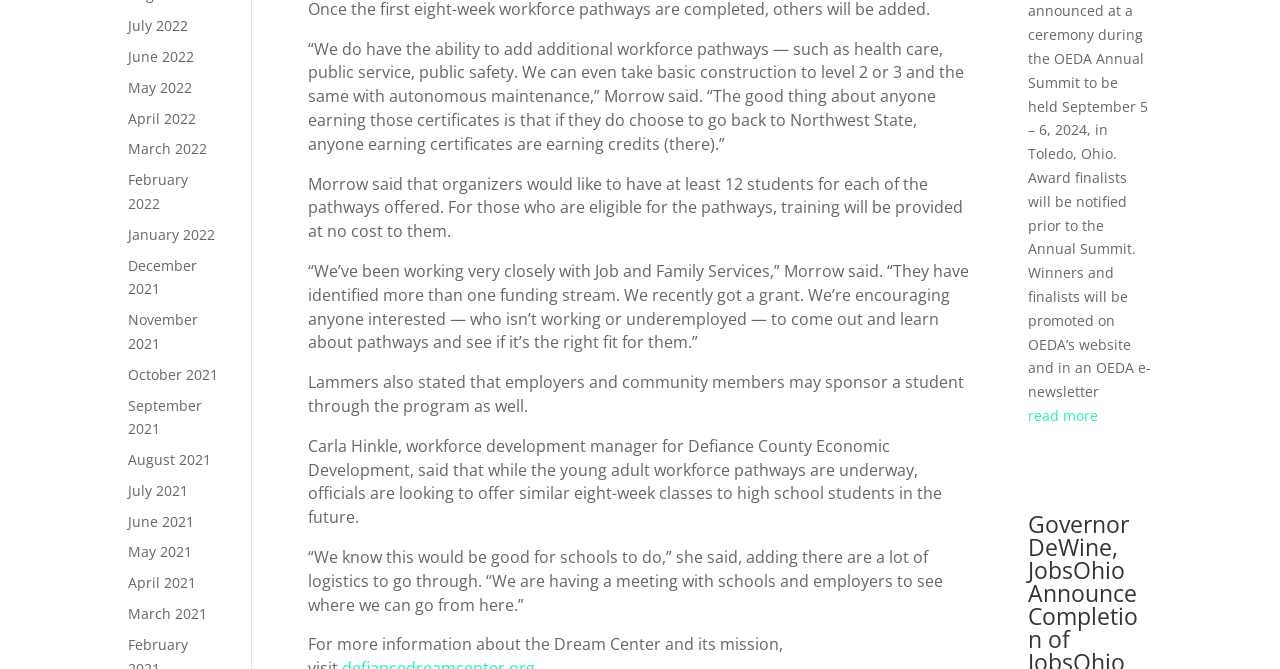Use a single word or phrase to answer the following:
Who is the workforce development manager for Defiance County Economic Development?

Carla Hinkle